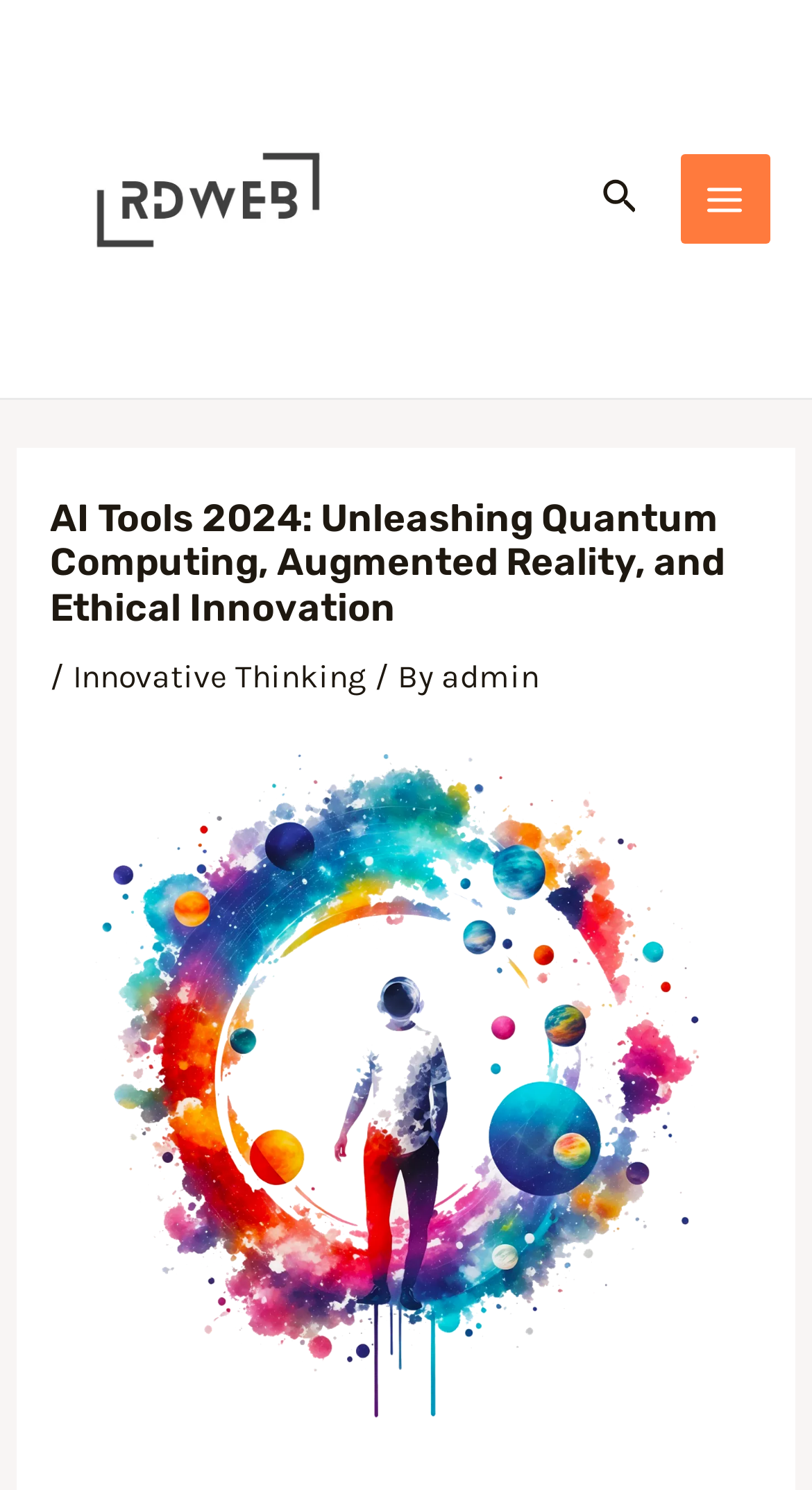Give a one-word or short-phrase answer to the following question: 
What is the company name mentioned in the top-left corner?

Web dizaj i digitalni marketing